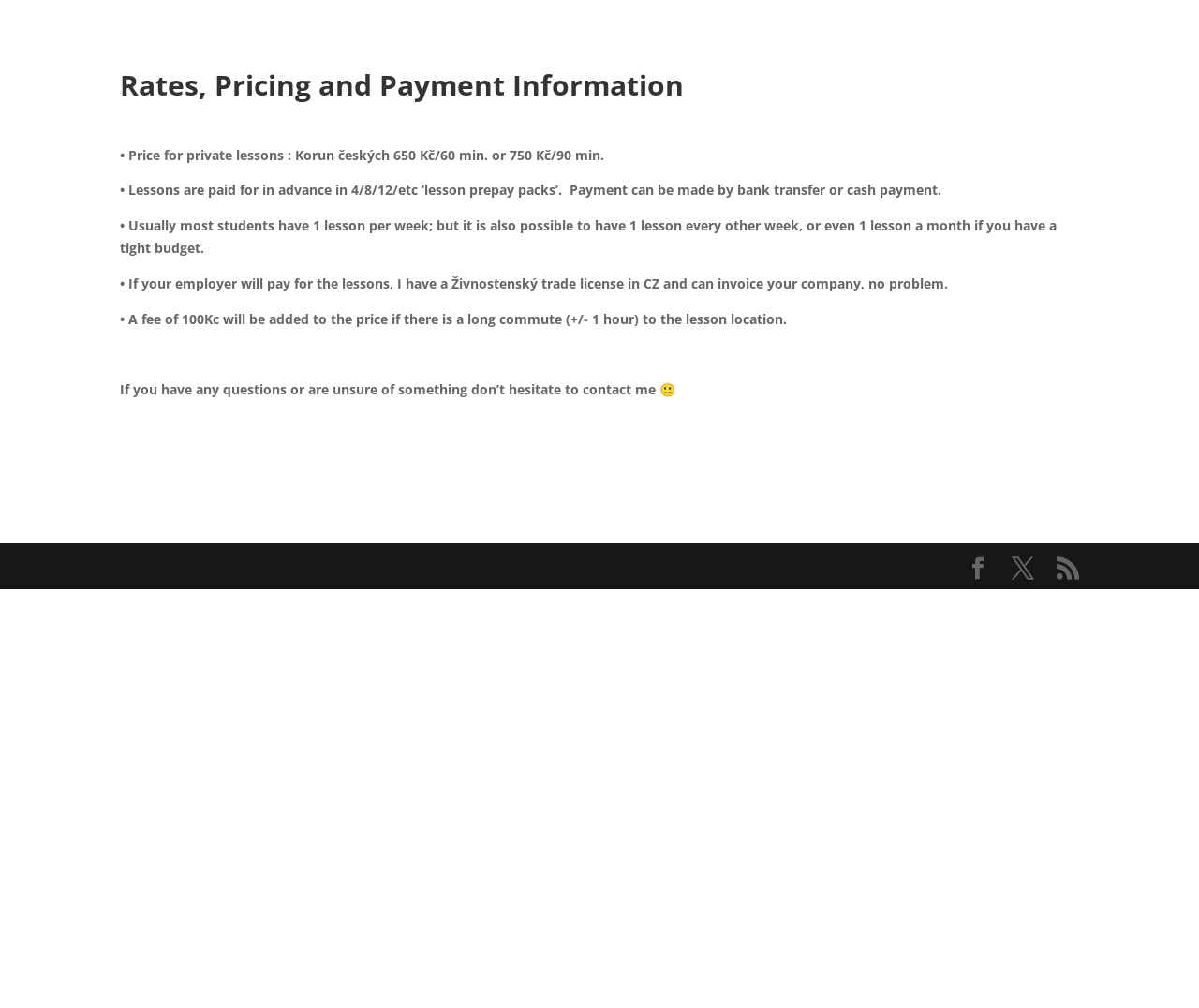What is the additional fee for a long commute?
Using the visual information, reply with a single word or short phrase.

100Kc